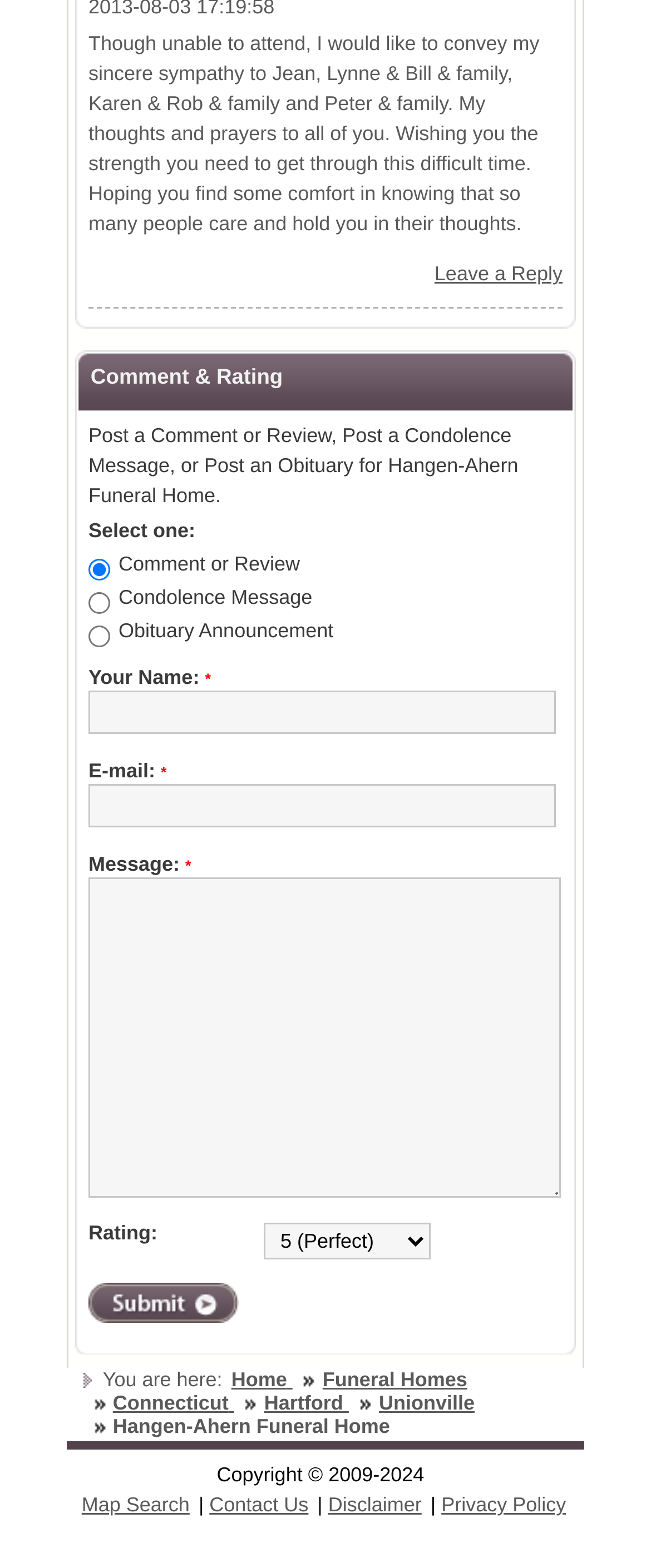Provide a short, one-word or phrase answer to the question below:
What is the purpose of the 'Comment & Rating' section?

To post a comment or review